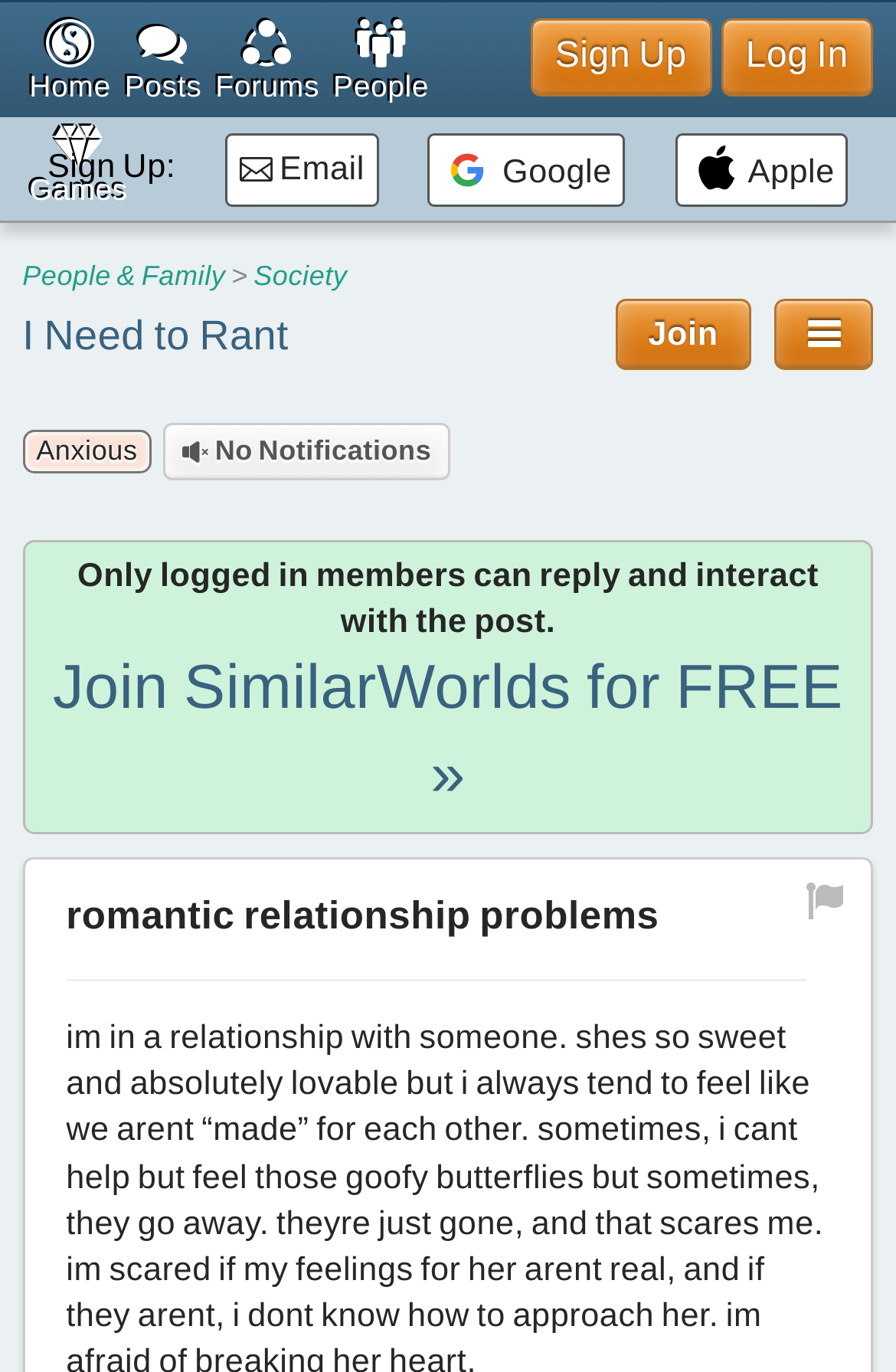Please identify the bounding box coordinates of the clickable area that will allow you to execute the instruction: "read romantic relationship problems".

[0.074, 0.652, 0.736, 0.684]